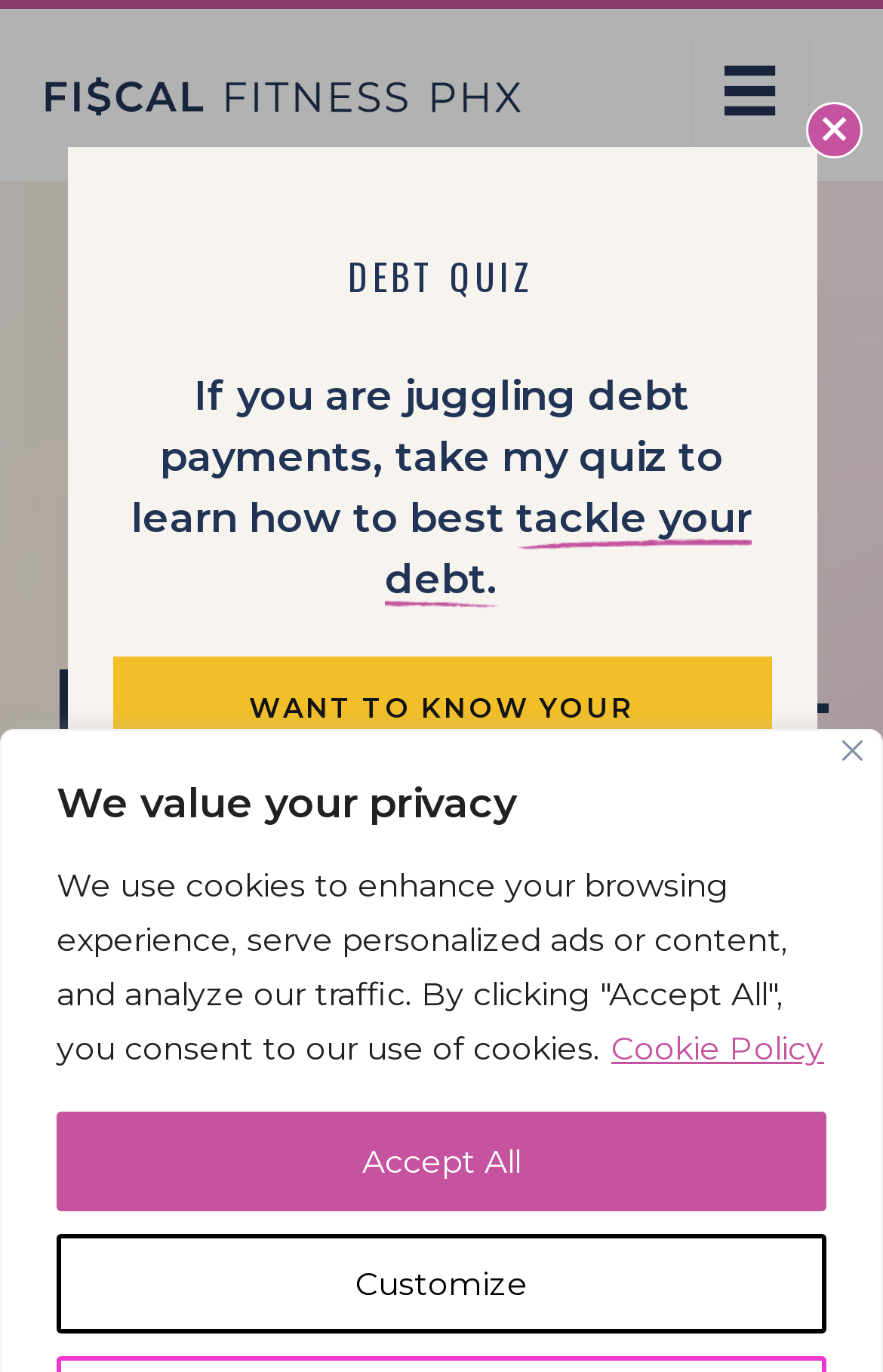What is the call-to-action of the link below the quiz description?
Using the image, elaborate on the answer with as much detail as possible.

I found the call-to-action by looking at the link element below the quiz description, which has the text 'WANT TO KNOW YOUR WINNING STRATEGY?'.